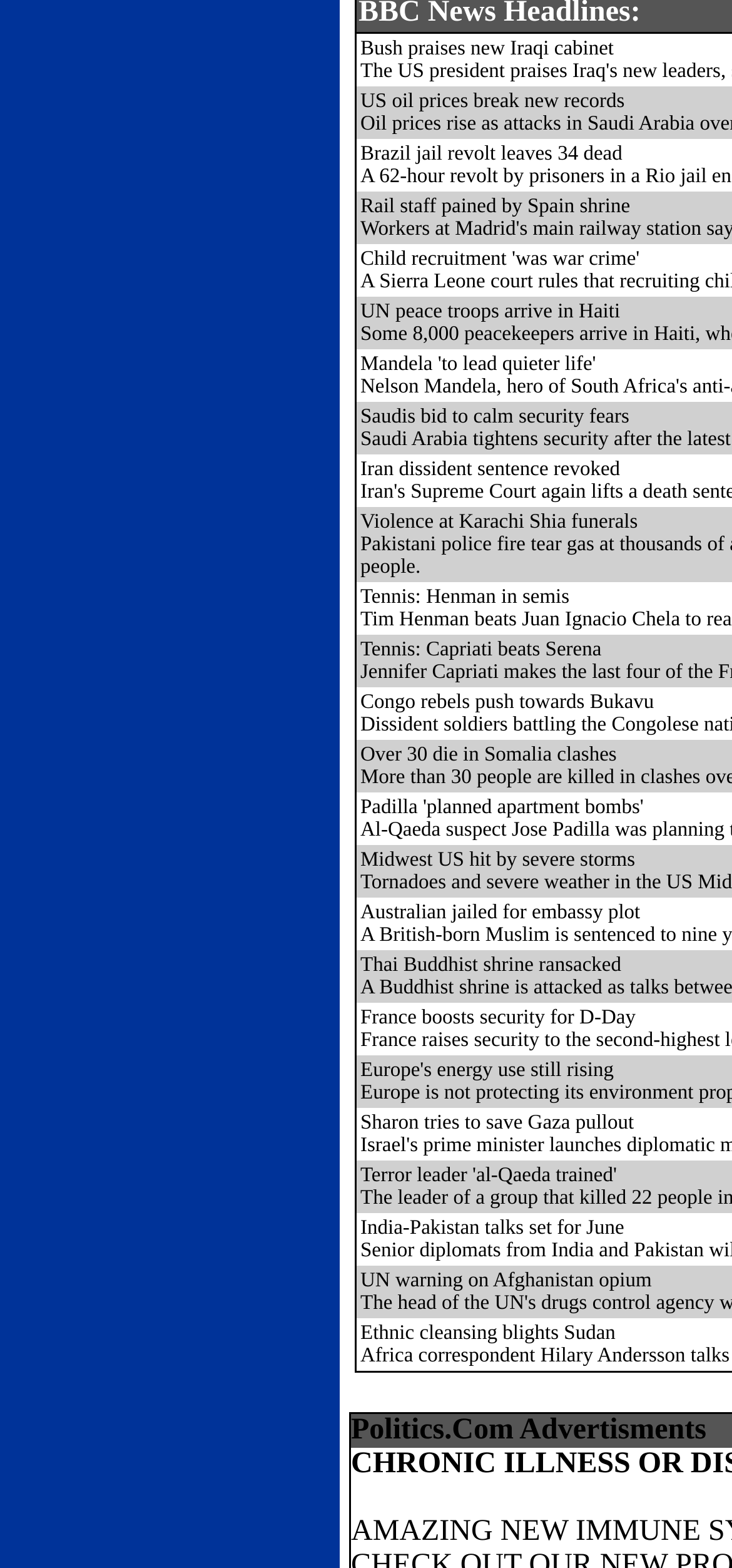Identify the bounding box for the element characterized by the following description: "Bush praises new Iraqi cabinet".

[0.492, 0.024, 0.839, 0.038]